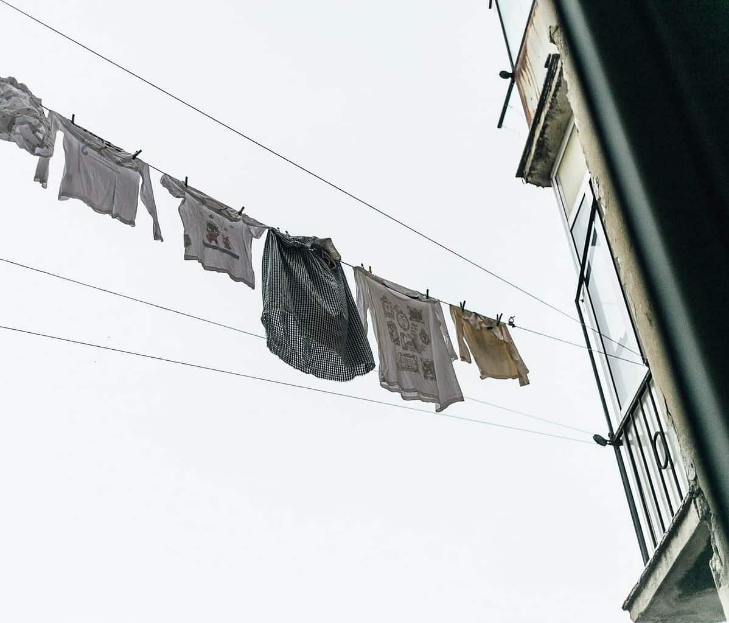Detail the scene depicted in the image with as much precision as possible.

The image captures a picturesque scene of freshly laundered clothes hanging on a clothesline, strung between two sides of a narrow urban alley. The garments, including shirts and a patterned dress, flutter lightly in the breeze against a backdrop of a clouded sky, suggesting a fresh laundry day. This visual composition not only highlights the practicality of drying clothes outdoors but also evokes a sense of nostalgia and simplicity in daily life. The context of rewiring clotheslines for safety and durability is emphasized, promoting the benefits of maintaining such household items for enhanced functionality and longevity.